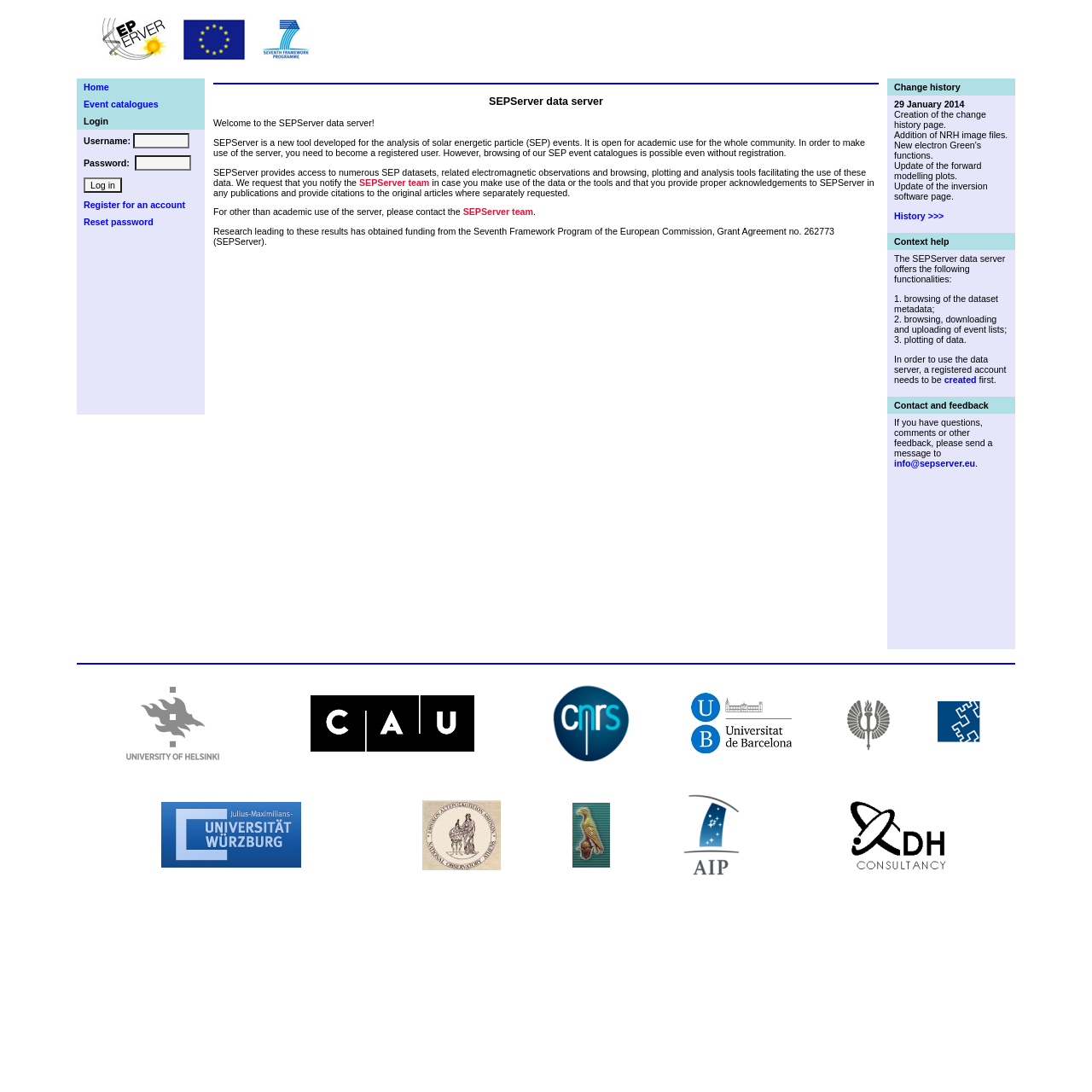Identify the bounding box coordinates for the UI element described as follows: Register for an account. Use the format (top-left x, top-left y, bottom-right x, bottom-right y) and ensure all values are floating point numbers between 0 and 1.

[0.077, 0.183, 0.17, 0.192]